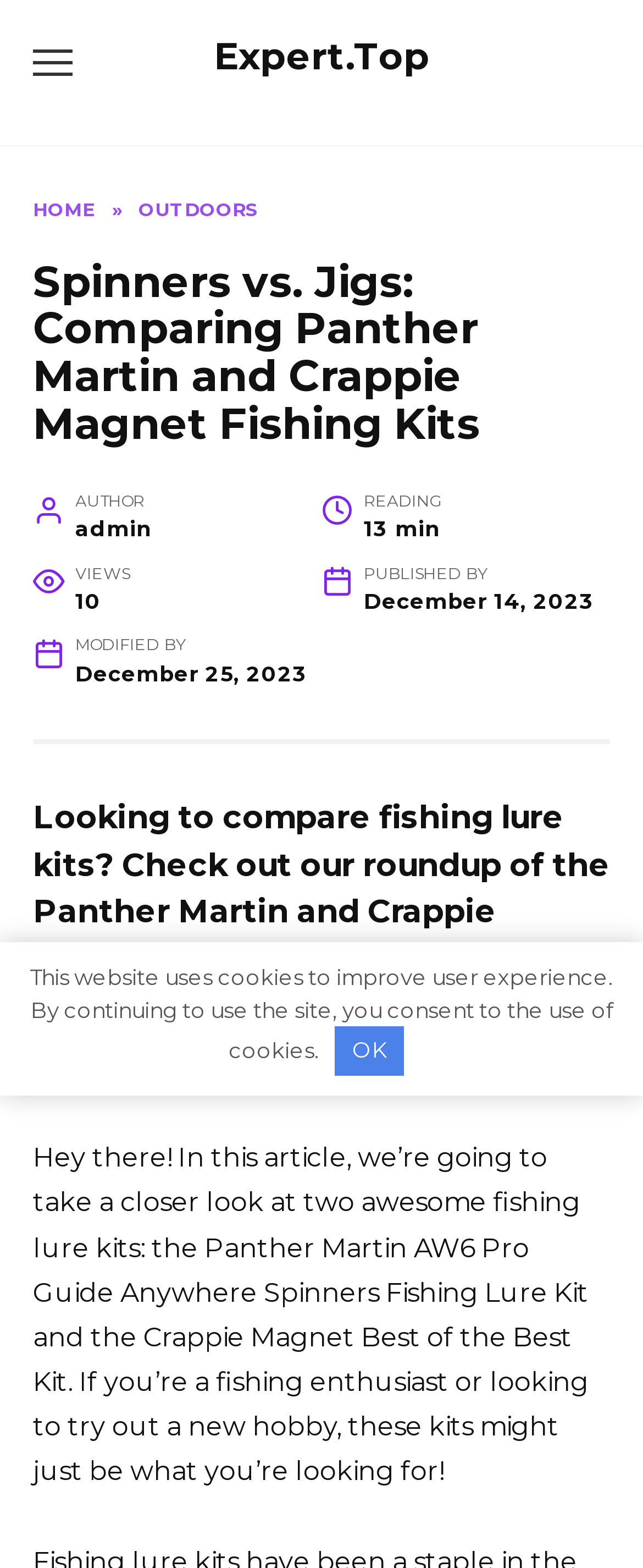How long does it take to read this article?
Using the image, provide a detailed and thorough answer to the question.

According to the 'READING' section, it takes 13 minutes to read this article, as indicated by the '13 min' text.